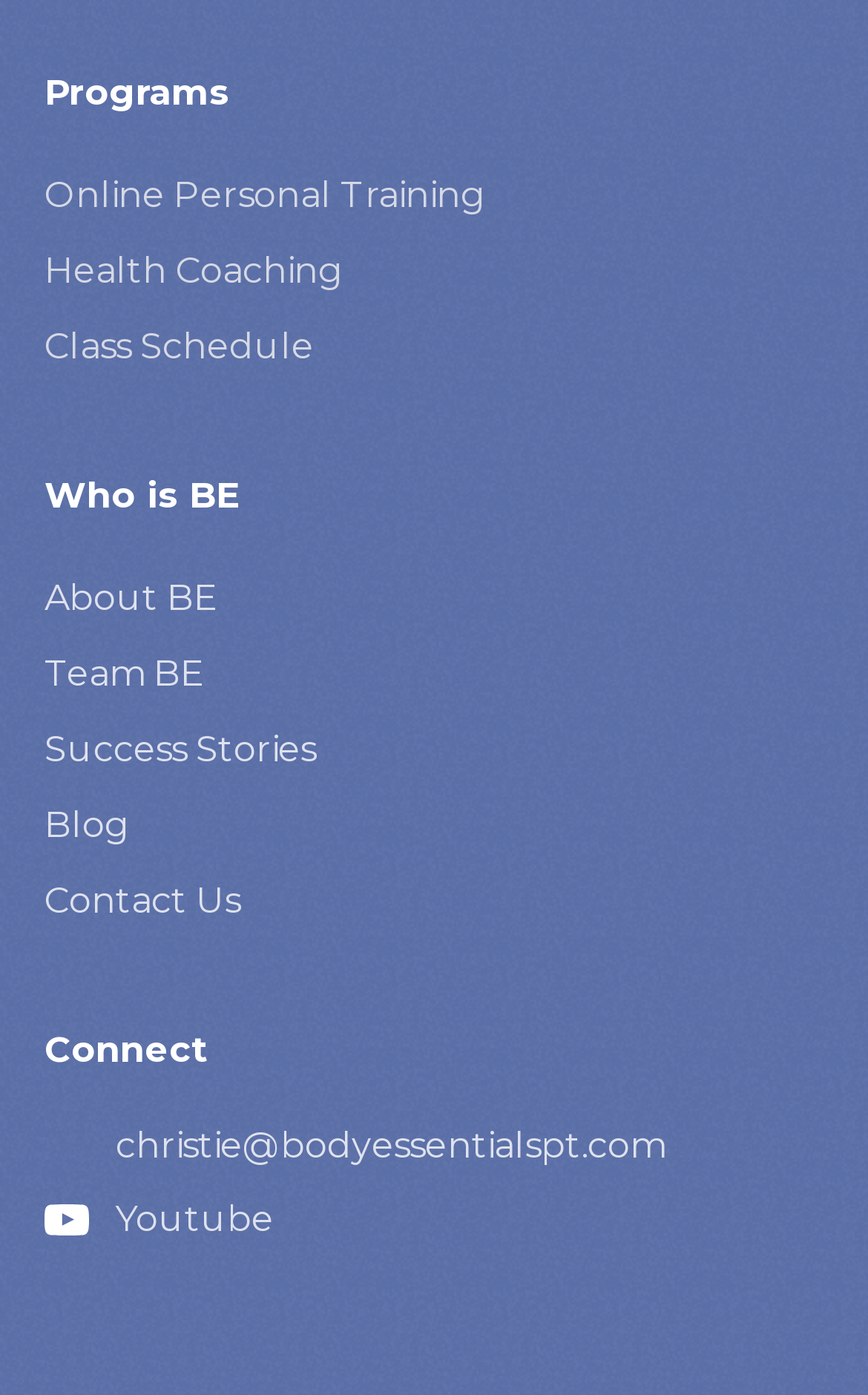Please find the bounding box coordinates of the clickable region needed to complete the following instruction: "Contact Us". The bounding box coordinates must consist of four float numbers between 0 and 1, i.e., [left, top, right, bottom].

[0.051, 0.62, 0.364, 0.674]